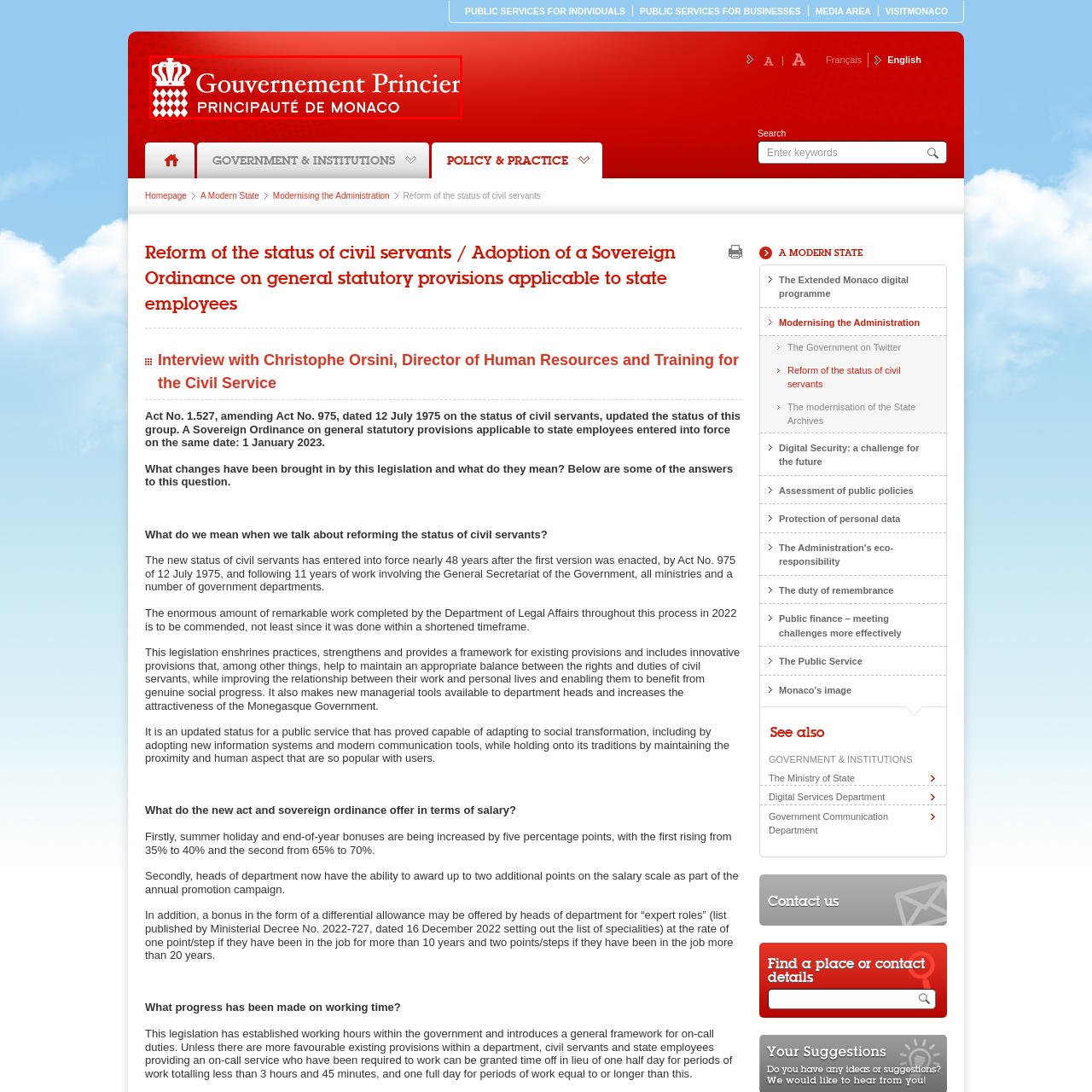Generate a detailed caption for the content inside the red bounding box.

This image displays the official logo of the Government of the Principality of Monaco, known as "Gouvernement Princier." The logo features a prominent crown above the text, which is styled in an elegant font. The background is a vibrant red, symbolizing the Monegasque heritage and tradition. The logo encapsulates the authority and governance of Monaco, reflecting its identity and commitment to public service. It serves as a key visual element for official communications and the government’s online presence.